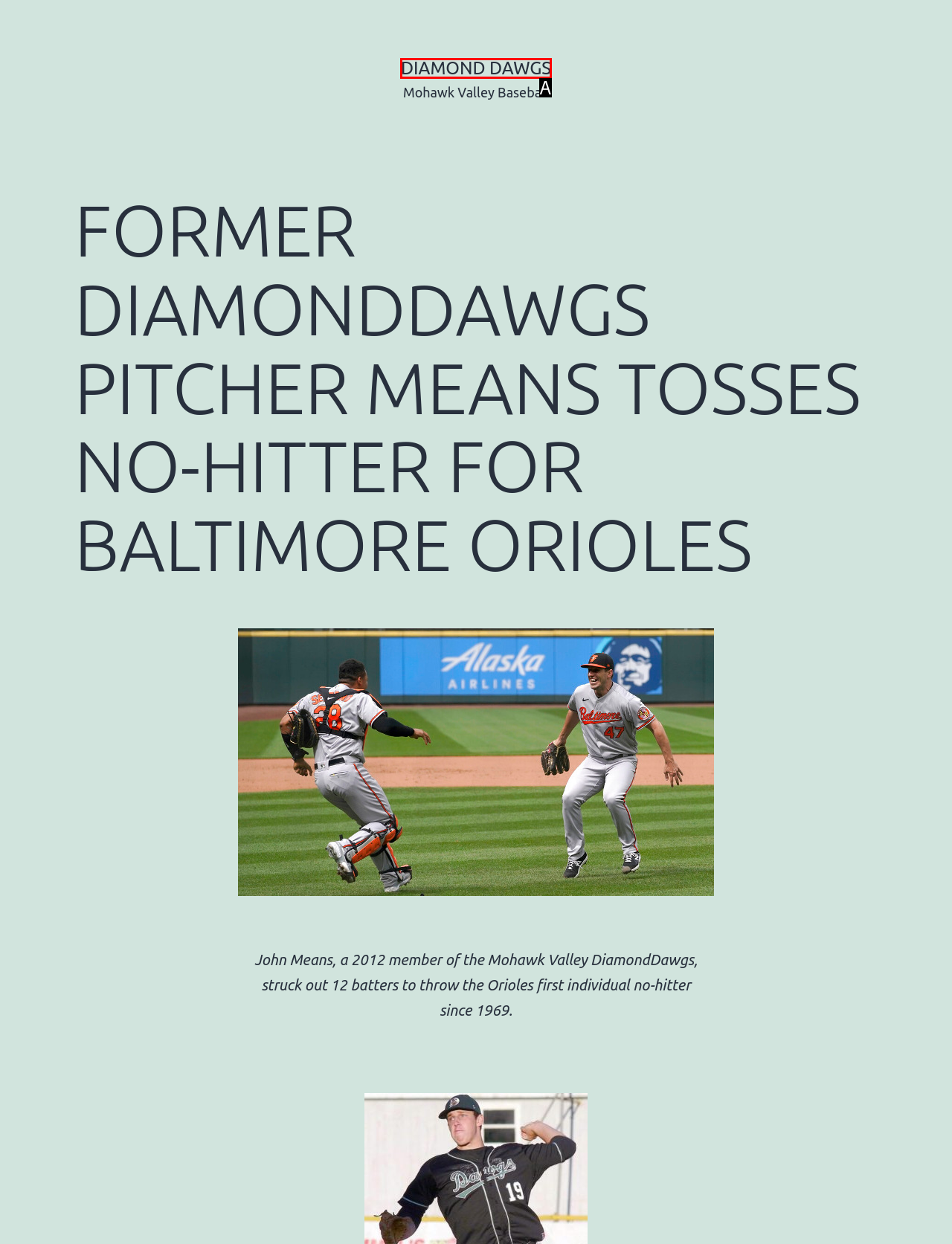Which option is described as follows: Tags
Answer with the letter of the matching option directly.

None